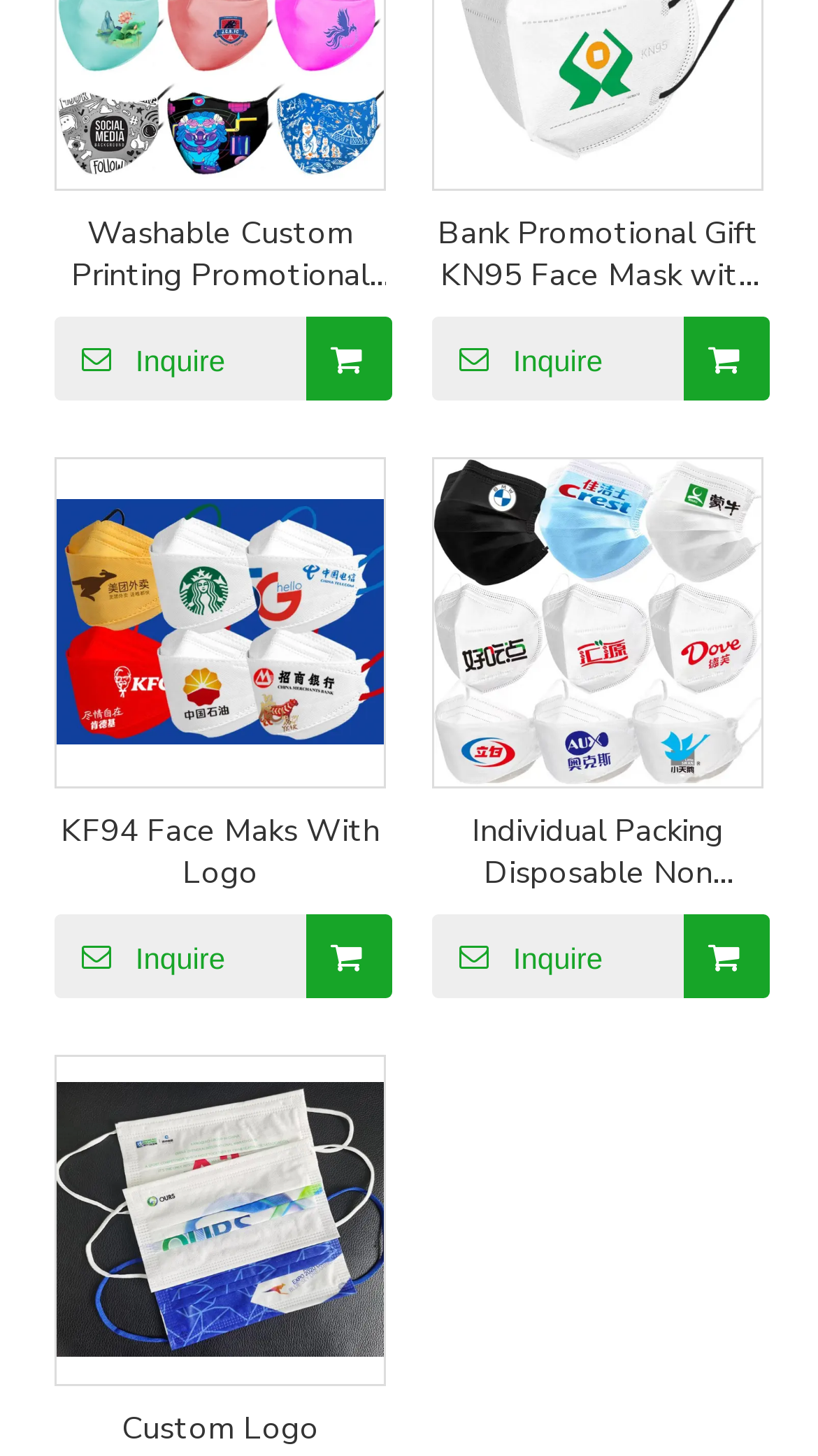Please determine the bounding box coordinates of the element to click in order to execute the following instruction: "Explore green economy empowerment". The coordinates should be four float numbers between 0 and 1, specified as [left, top, right, bottom].

None